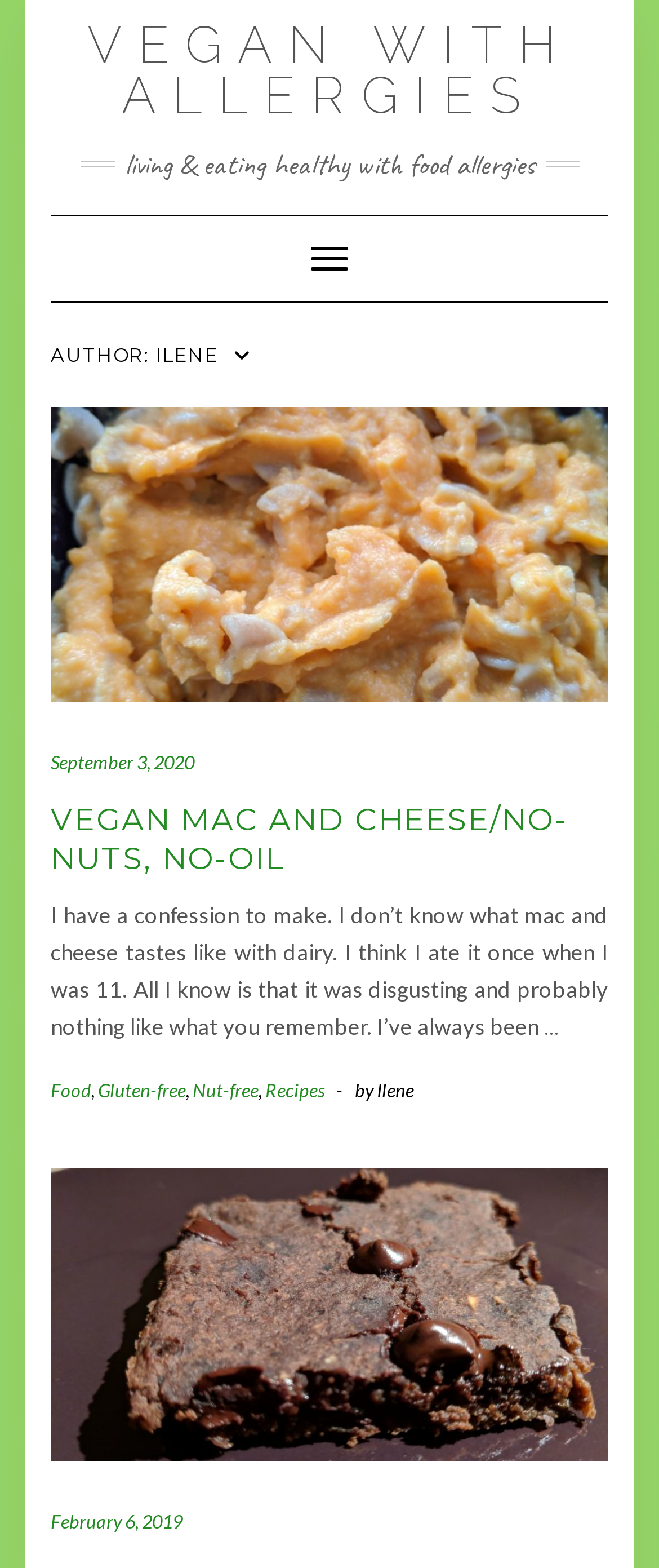Generate a thorough explanation of the webpage's elements.

The webpage is about Ilene, a vegan with food allergies, and her experiences with living and eating healthy. At the top, there is a prominent link "VEGAN WITH ALLERGIES" followed by a brief description "living & eating healthy with food allergies". 

On the left side, there is a main navigation menu with a toggle button. Below the navigation menu, there is a section with the author's name "AUTHOR: ILENE" in a heading. 

The main content area features a blog post titled "VEGAN MAC AND CHEESE/NO-NUTS, NO-OIL" with a corresponding image. The post starts with a confession about not knowing what mac and cheese tastes like with dairy, followed by a brief story. There is a "…" link at the end of the text, suggesting a continuation or a "read more" option. 

Below the post, there are tags or categories listed, including "Food", "Gluten-free", "Nut-free", and "Recipes", separated by commas. The author's name "Ilene" is also mentioned in this section. 

Further down, there is another blog post titled "Healthy Gluten-Free Brownies" with an accompanying image. The post is dated February 6, 2019.